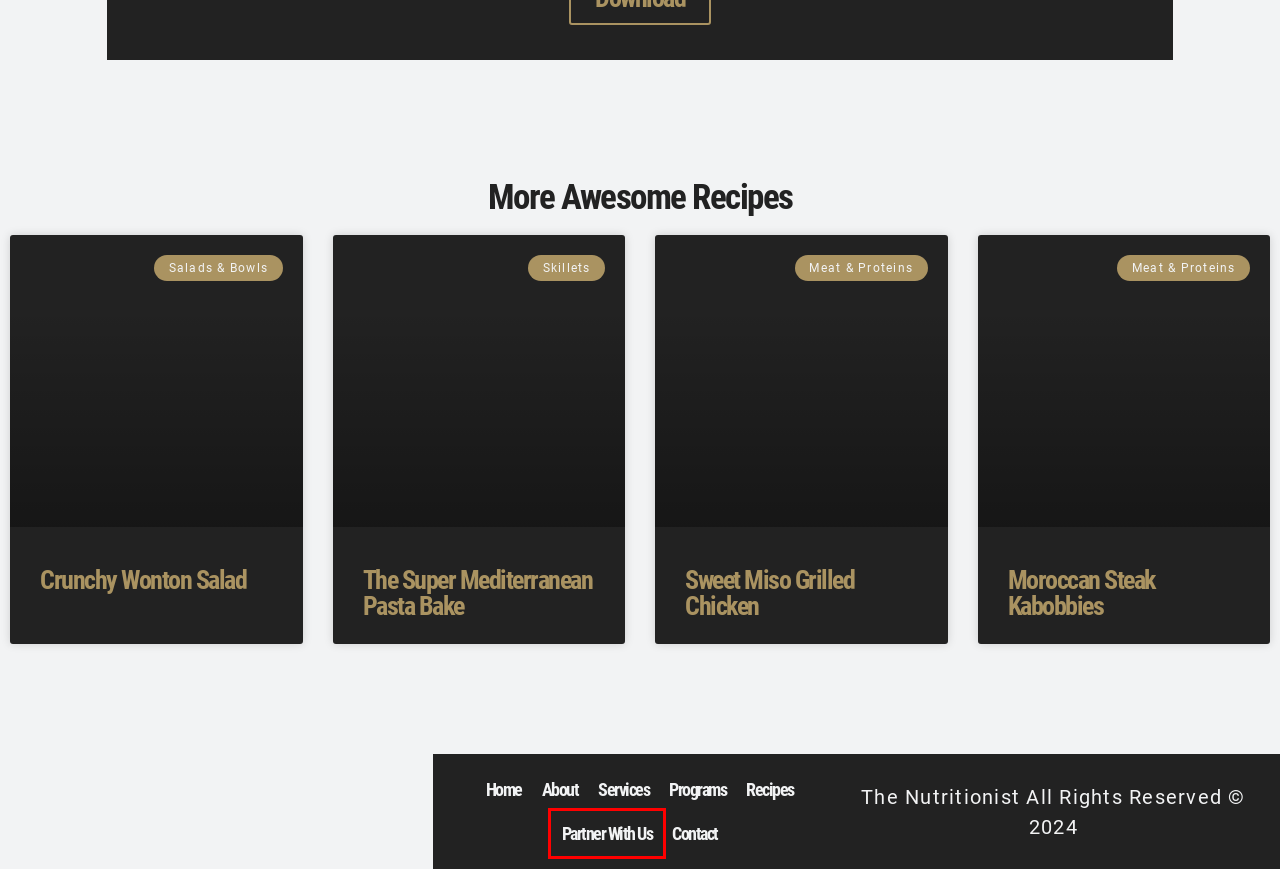You are looking at a screenshot of a webpage with a red bounding box around an element. Determine the best matching webpage description for the new webpage resulting from clicking the element in the red bounding box. Here are the descriptions:
A. Crunchy Wonton Salad - The Nutritionist
B. Moroccan Steak Kabobbies - The Nutritionist
C. Contact - The Nutritionist
D. Sweet Miso Grilled Chicken - The Nutritionist
E. Salads & Bowls Archives - The Nutritionist
F. The Super Mediterranean Pasta Bake - The Nutritionist
G. Partner With Us - The Nutritionist
H. Meat & Proteins Archives - The Nutritionist

G